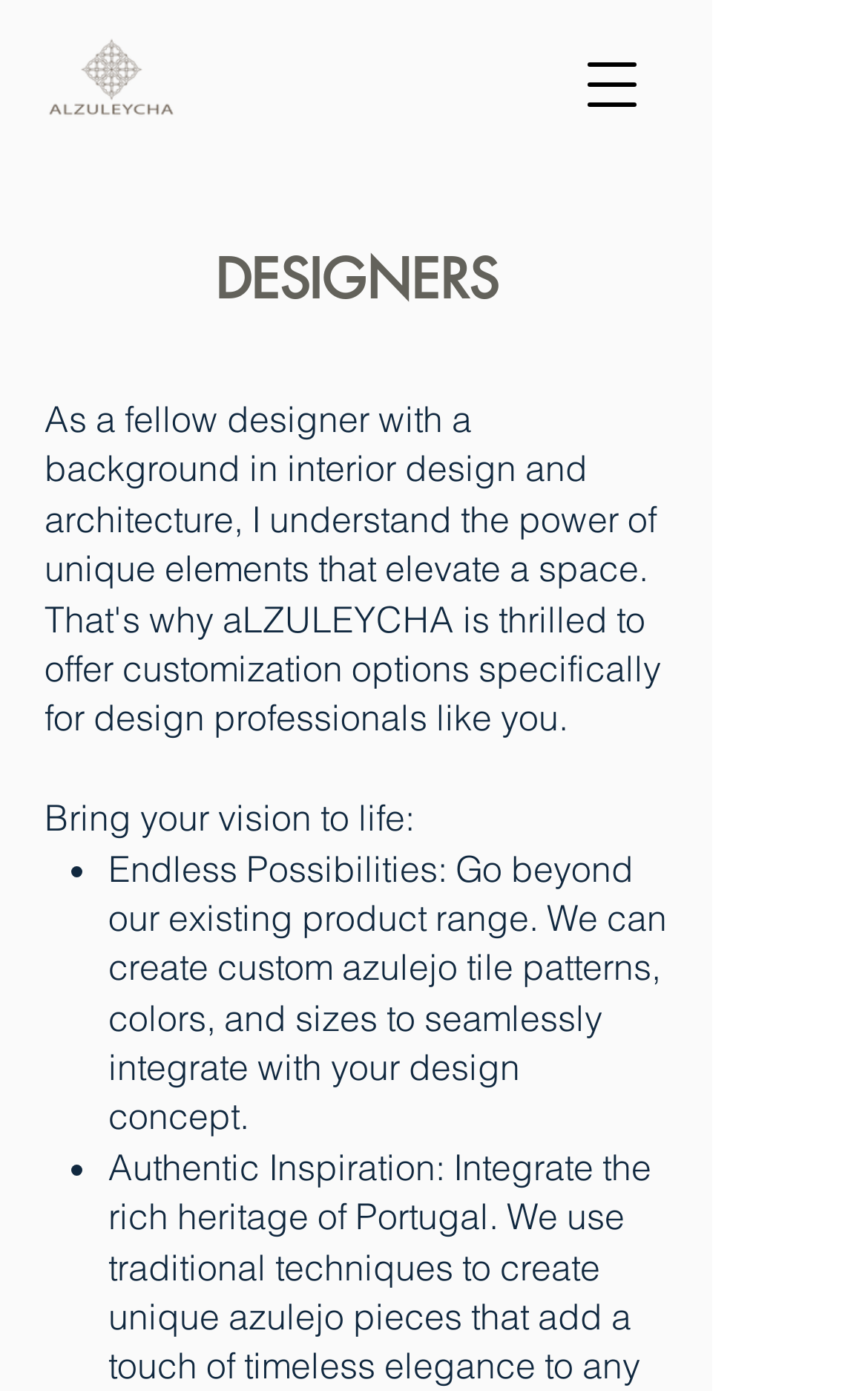How many features of customizing products are mentioned on this webpage?
Please use the image to provide an in-depth answer to the question.

The webpage mentions two features of customizing products: creating custom azulejo tile patterns, colors, and sizes, and going beyond the existing product range to seamlessly integrate with the user's design concept.